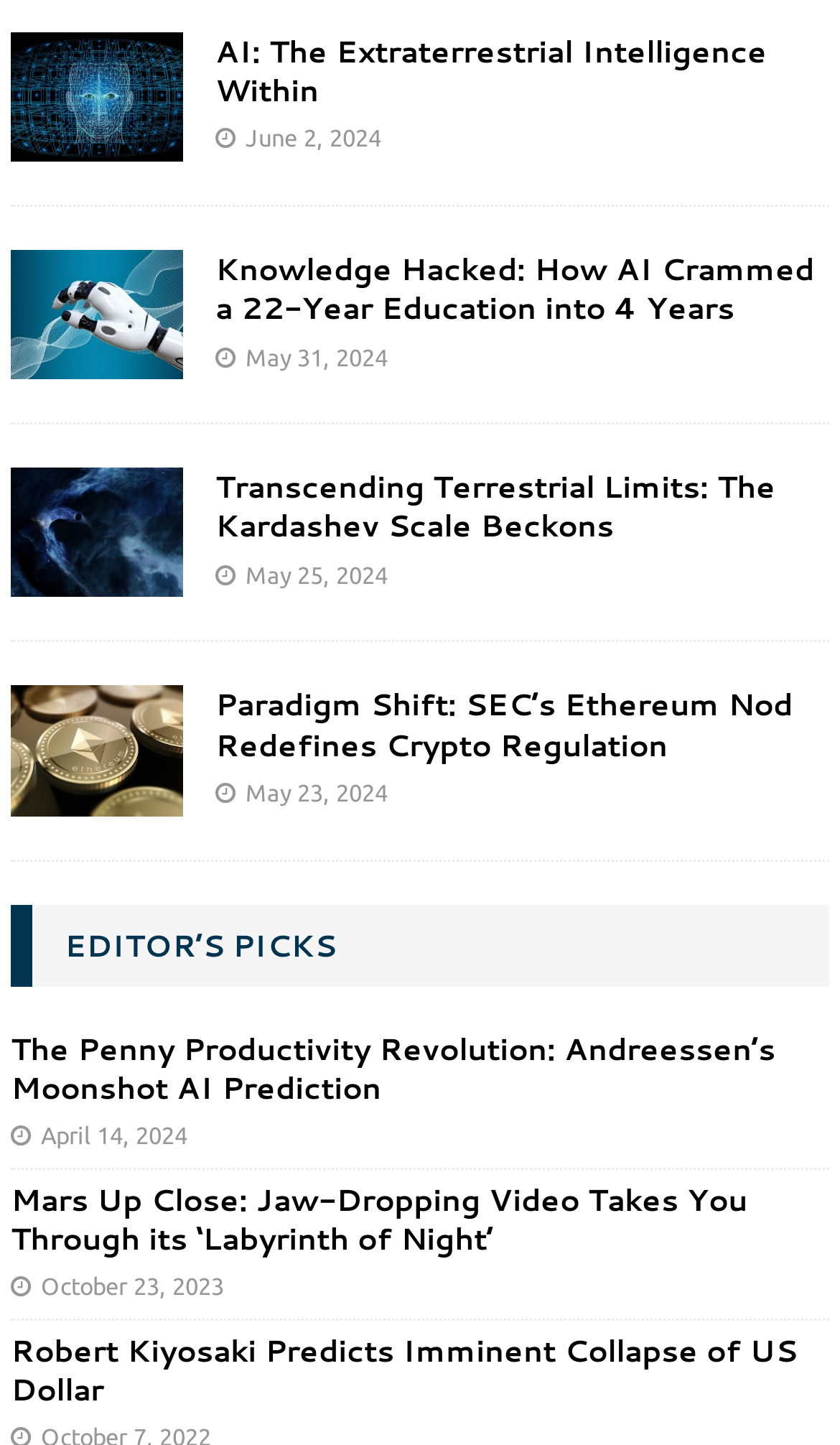Find the bounding box coordinates for the area that should be clicked to accomplish the instruction: "view the article 'Knowledge Hacked: How AI Crammed a 22-Year Education into 4 Years'".

[0.256, 0.172, 0.969, 0.229]